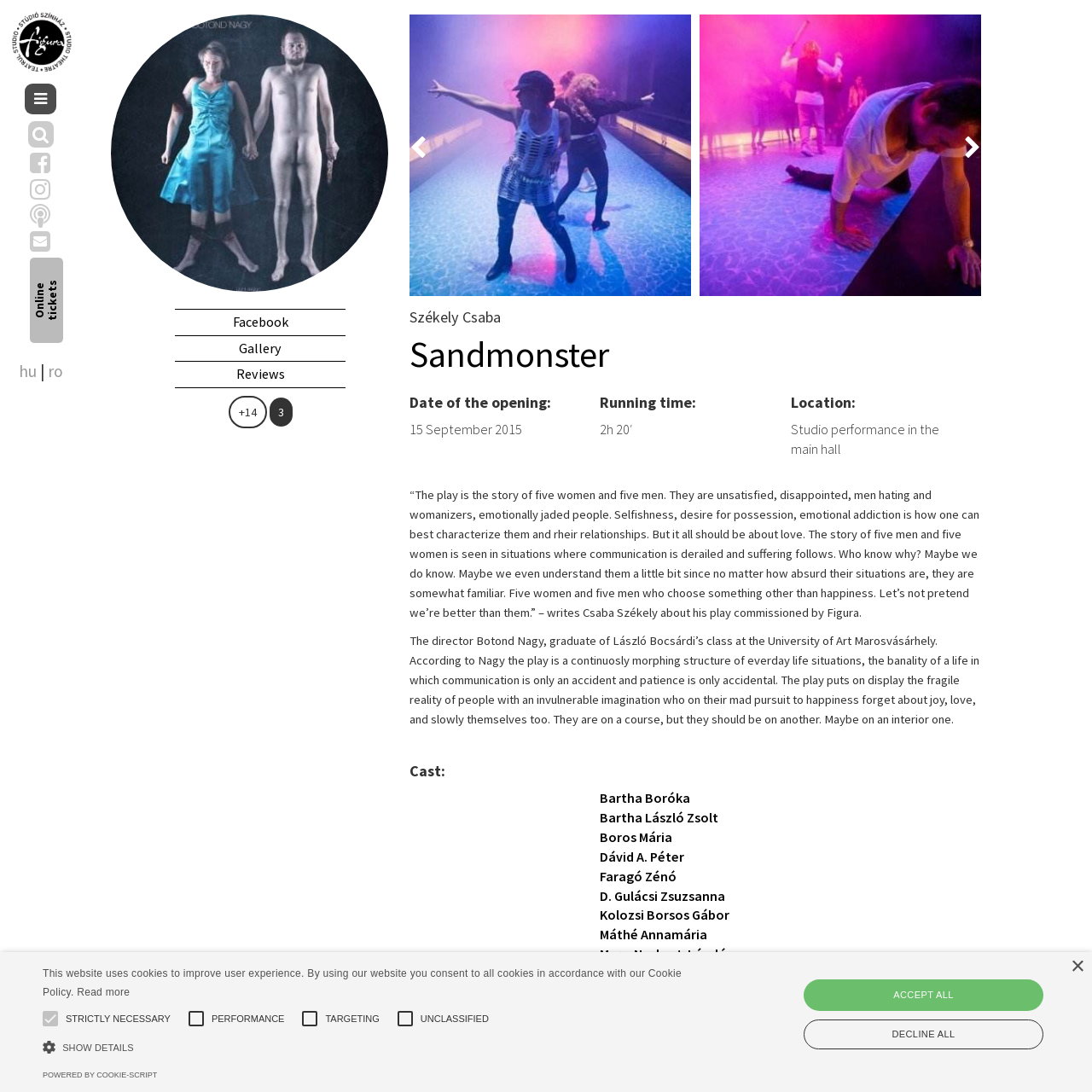Look closely at the zone within the orange frame and give a detailed answer to the following question, grounding your response on the visual details: 
What does the stylized symbol represent?

The caption explicitly states that the stylized symbol is often associated with theater and represents dramatic arts, emphasizing creativity and performance, which suggests that it is a symbol for the theatrical productions and events.